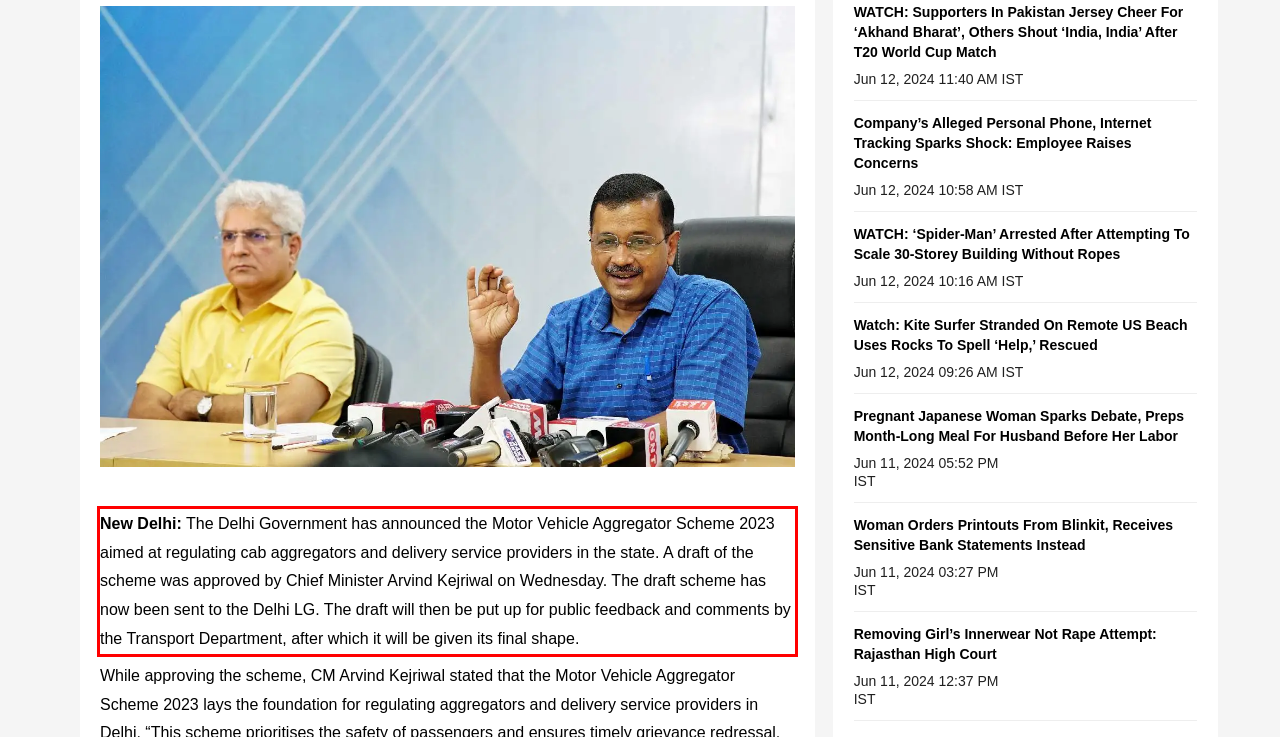Given a webpage screenshot with a red bounding box, perform OCR to read and deliver the text enclosed by the red bounding box.

New Delhi: The Delhi Government has announced the Motor Vehicle Aggregator Scheme 2023 aimed at regulating cab aggregators and delivery service providers in the state. A draft of the scheme was approved by Chief Minister Arvind Kejriwal on Wednesday. The draft scheme has now been sent to the Delhi LG. The draft will then be put up for public feedback and comments by the Transport Department, after which it will be given its final shape.